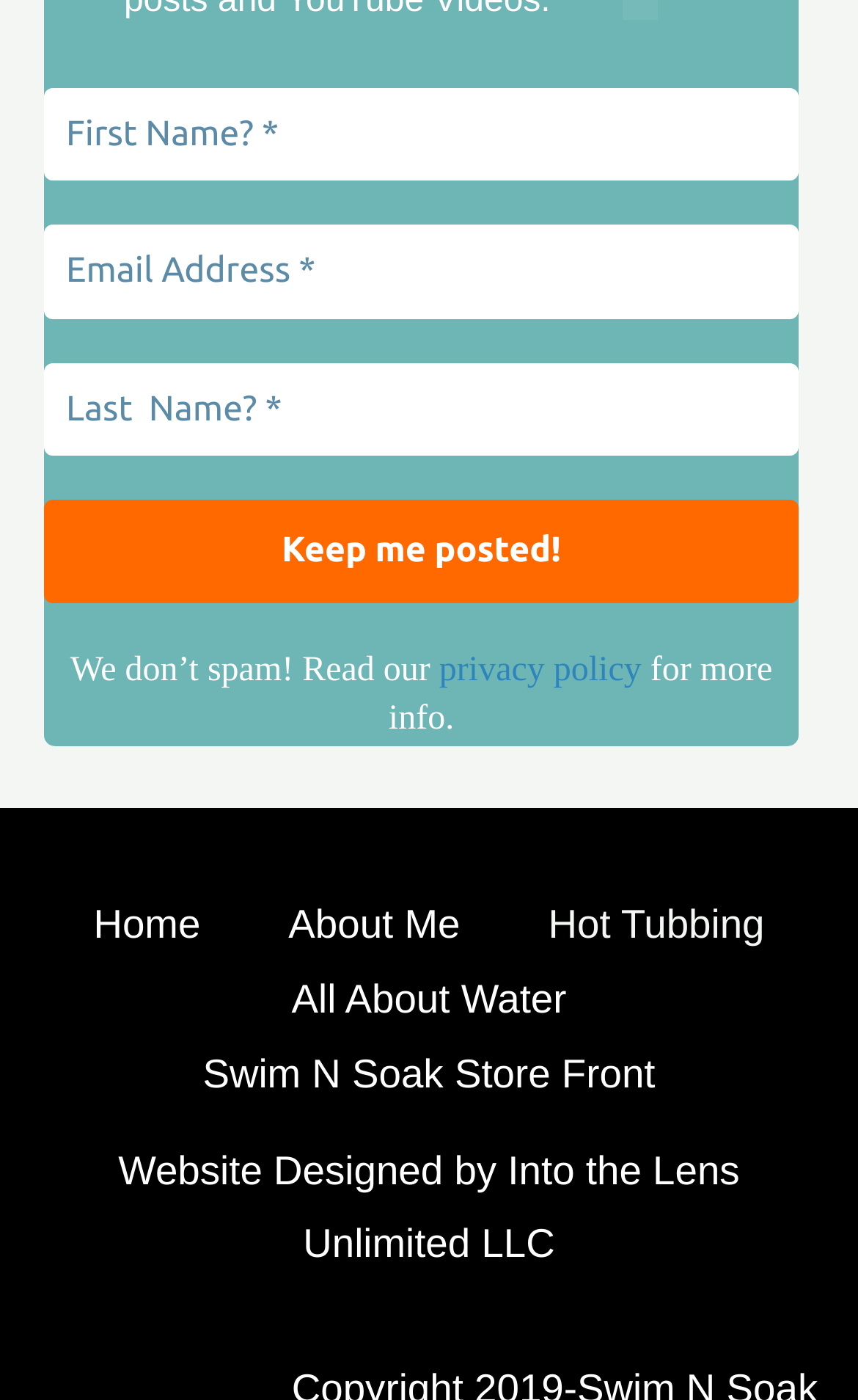Provide the bounding box coordinates of the HTML element described by the text: "Home". The coordinates should be in the format [left, top, right, bottom] with values between 0 and 1.

[0.058, 0.634, 0.285, 0.687]